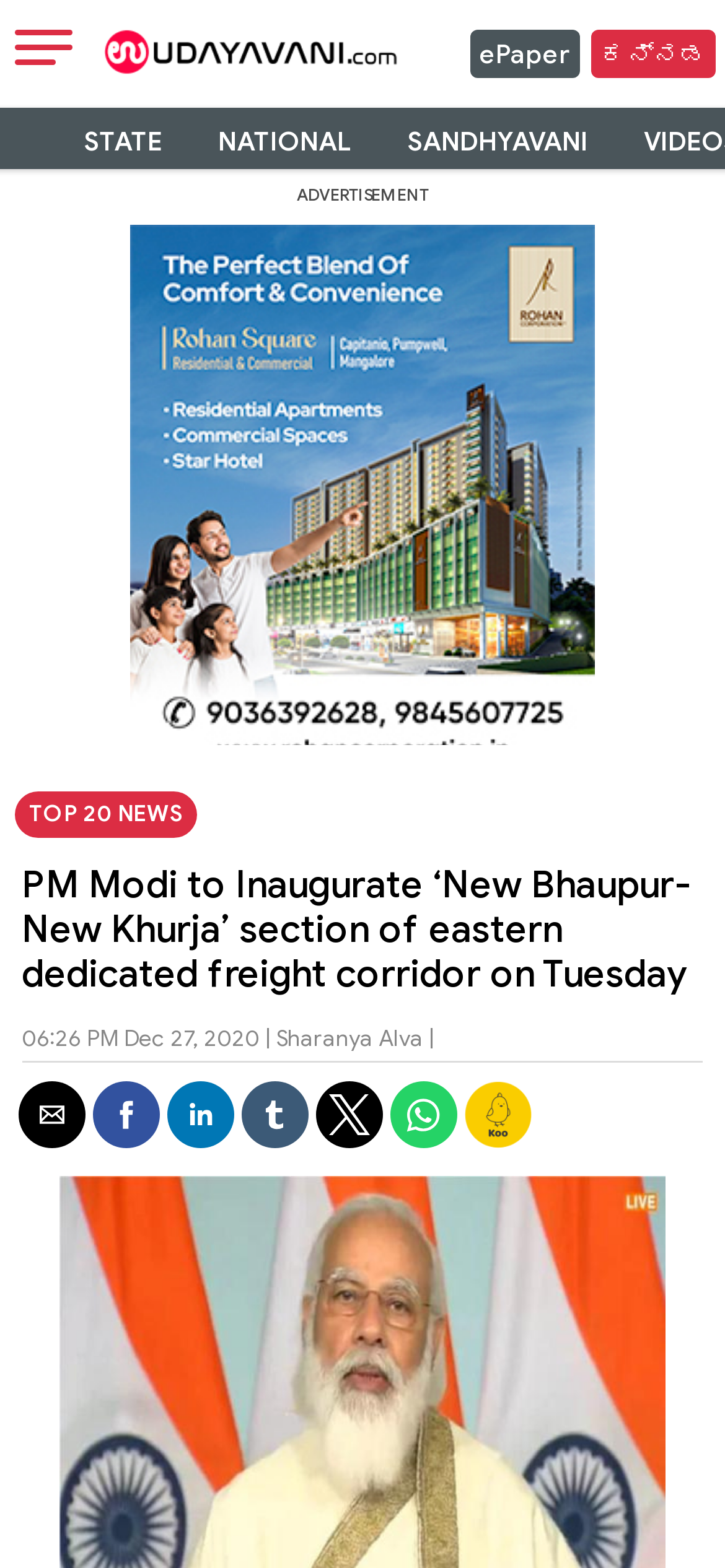What is the category of the news article?
Please answer the question with a detailed response using the information from the screenshot.

I found the link 'STATE' at the top of the webpage, which suggests that the news article belongs to the STATE category.